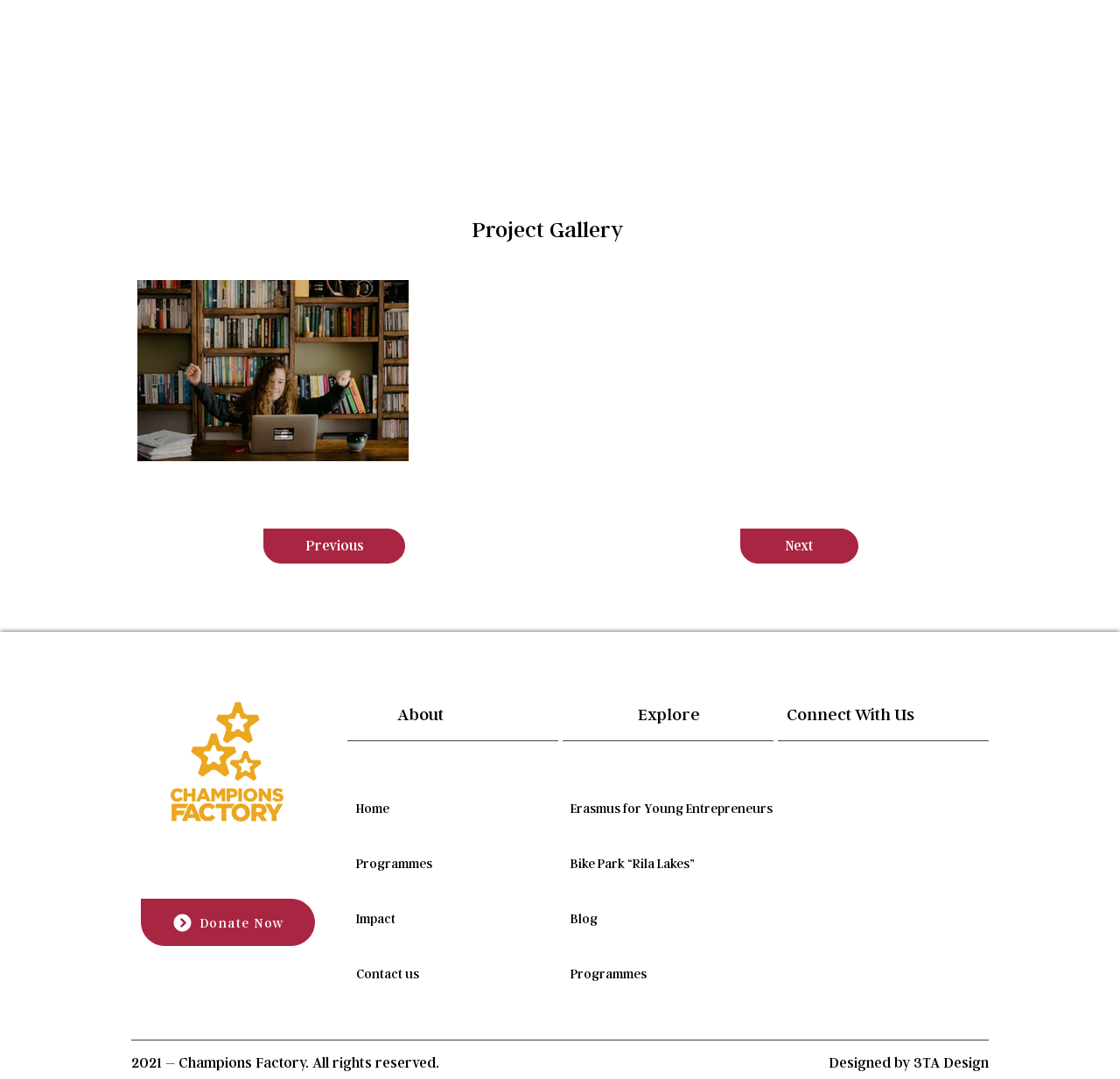Please identify the bounding box coordinates of the clickable region that I should interact with to perform the following instruction: "Click the 'Previous' button". The coordinates should be expressed as four float numbers between 0 and 1, i.e., [left, top, right, bottom].

[0.235, 0.49, 0.362, 0.522]